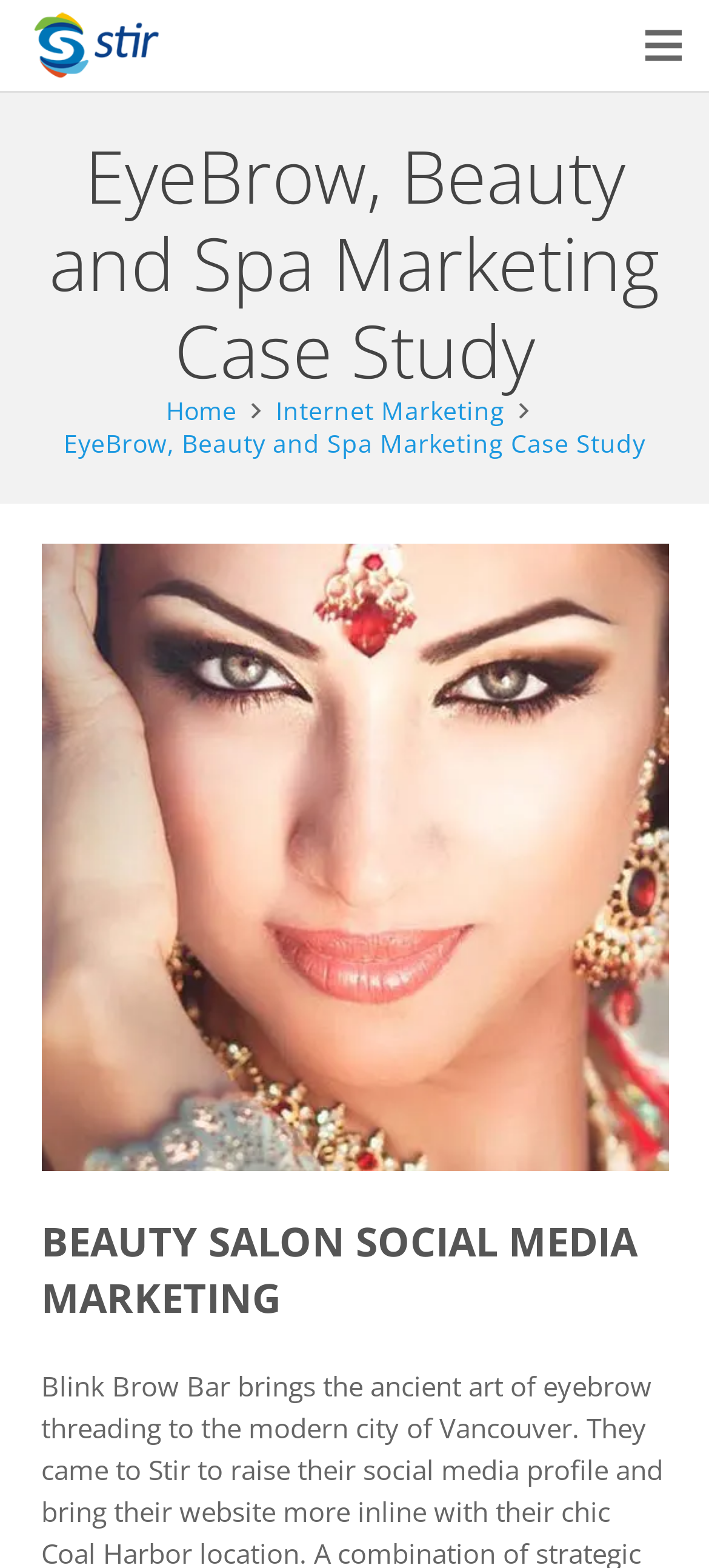How many main navigation links are there?
Using the image as a reference, answer with just one word or a short phrase.

3